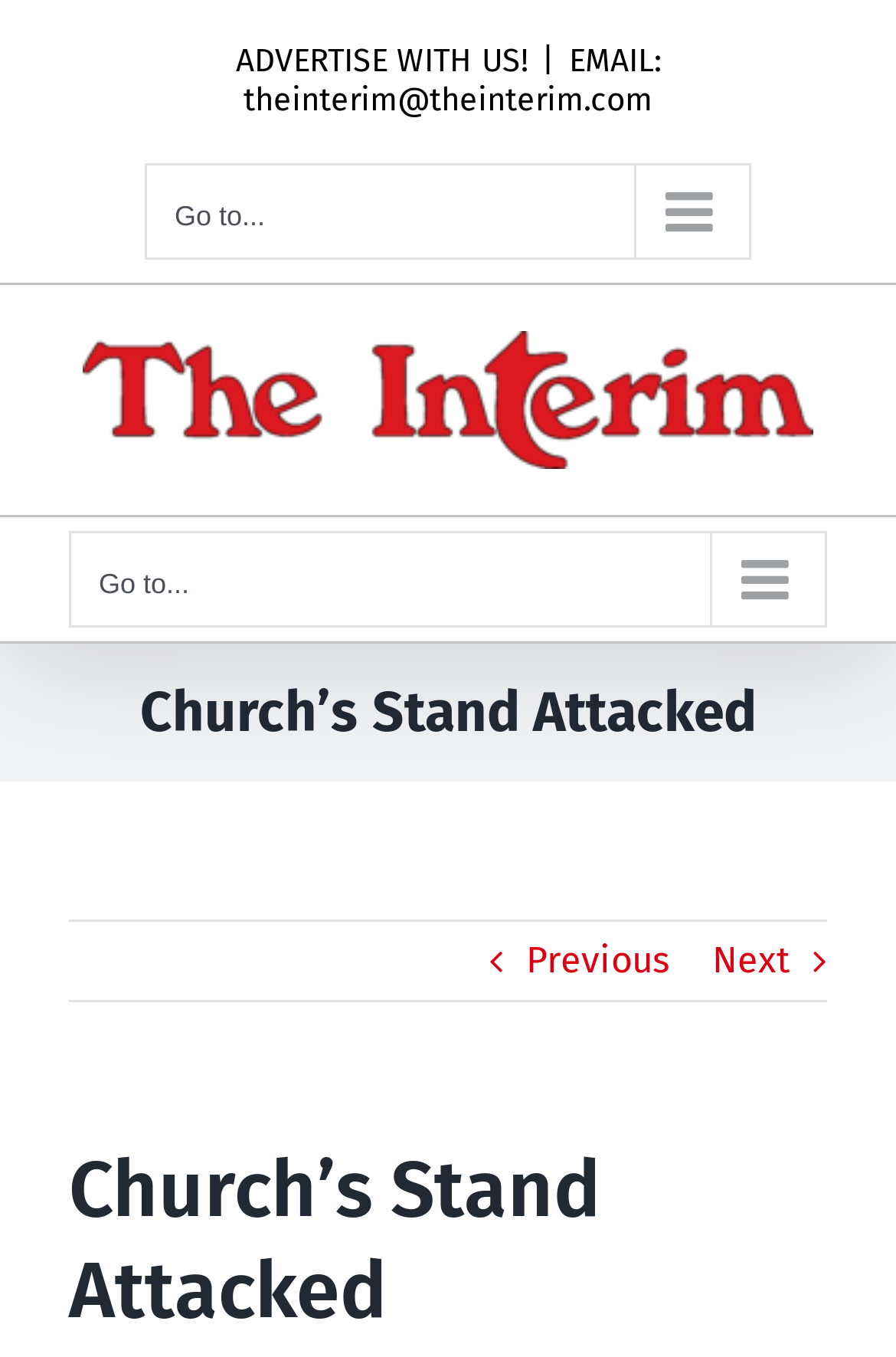Using the element description provided, determine the bounding box coordinates in the format (top-left x, top-left y, bottom-right x, bottom-right y). Ensure that all values are floating point numbers between 0 and 1. Element description: Next

[0.795, 0.679, 0.882, 0.737]